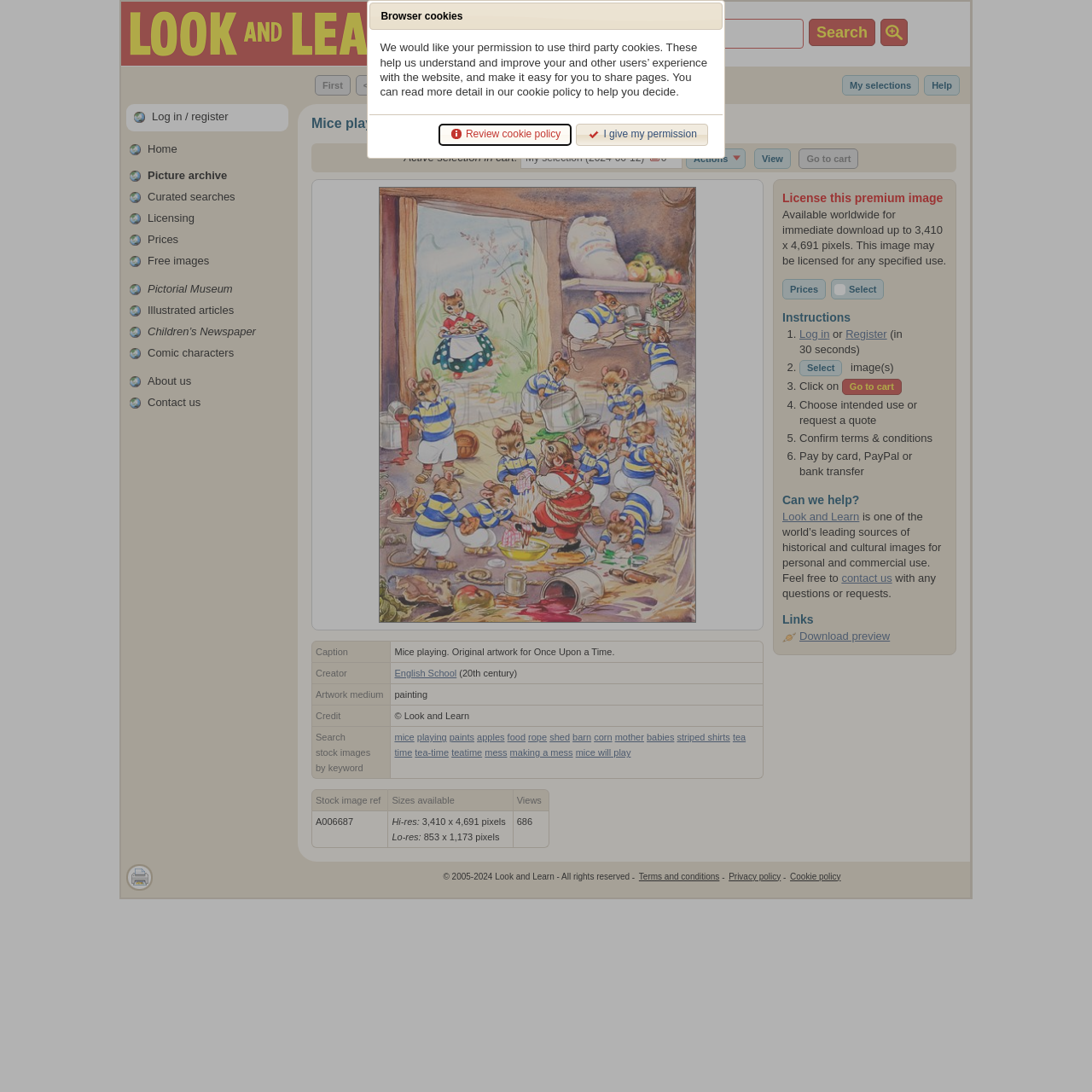Please identify the bounding box coordinates for the region that you need to click to follow this instruction: "Read the news".

None